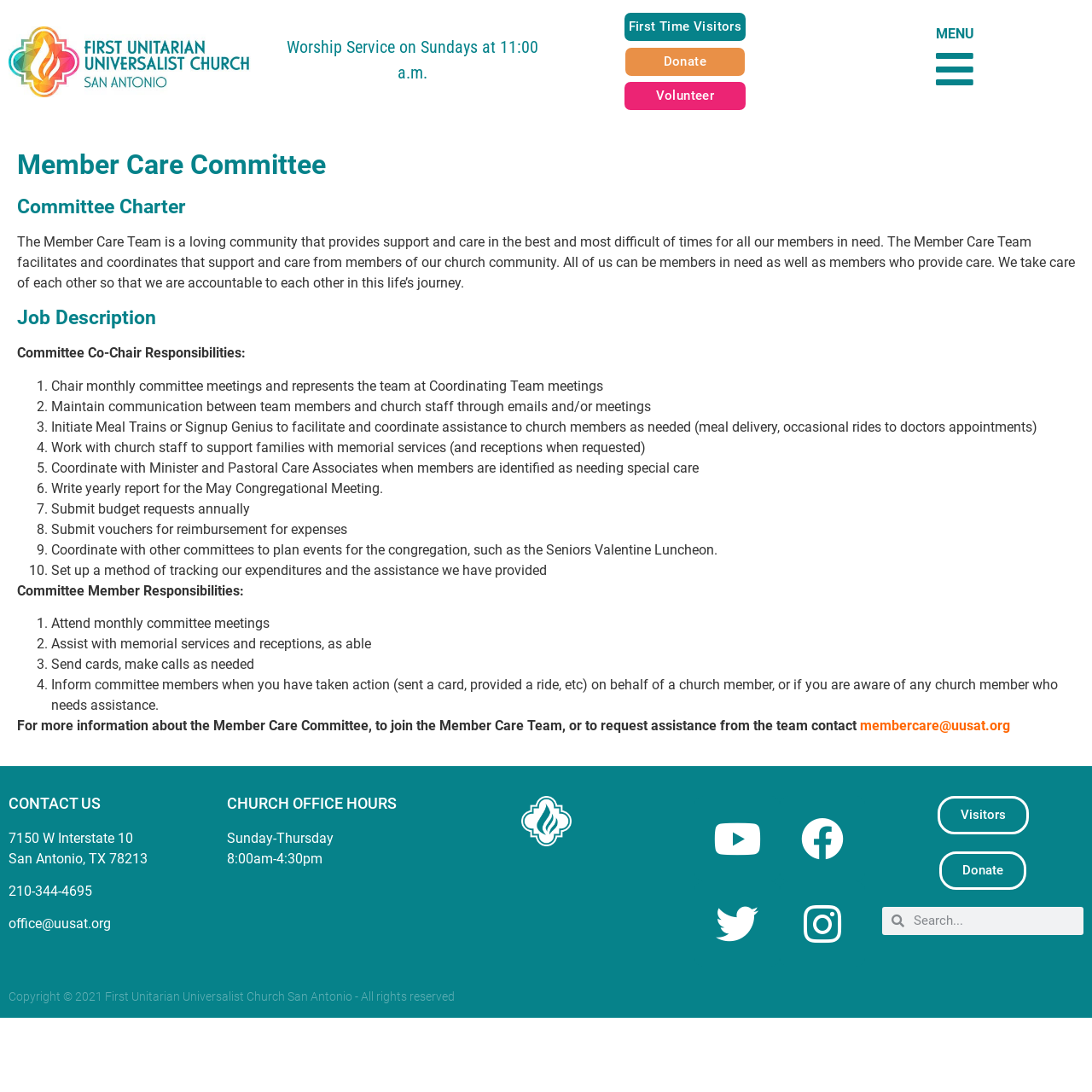Identify the bounding box coordinates of the section to be clicked to complete the task described by the following instruction: "Click on 'Volunteer'". The coordinates should be four float numbers between 0 and 1, formatted as [left, top, right, bottom].

[0.569, 0.073, 0.685, 0.103]